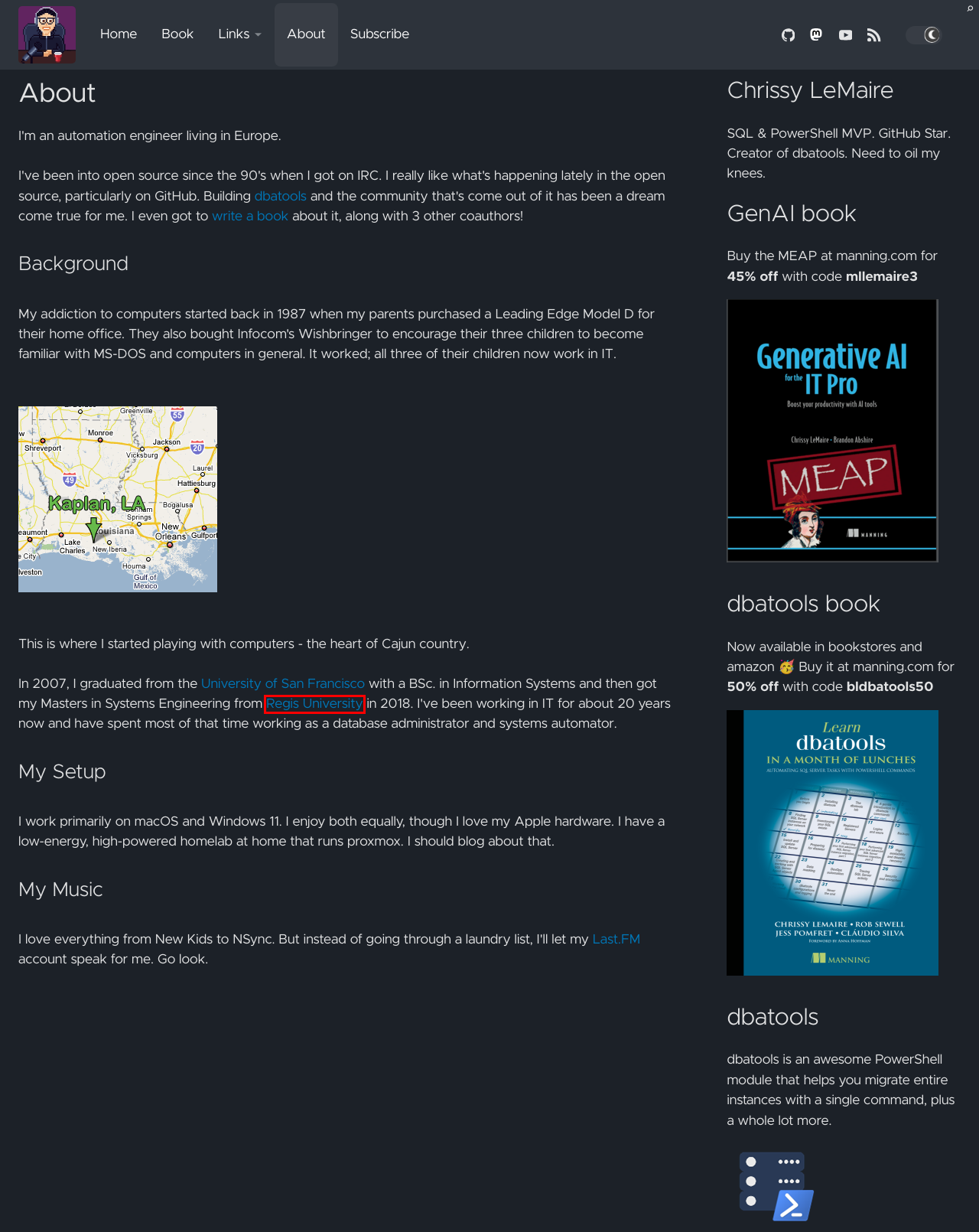You are looking at a screenshot of a webpage with a red bounding box around an element. Determine the best matching webpage description for the new webpage resulting from clicking the element in the red bounding box. Here are the descriptions:
A. Regis University | Jesuit Catholic University in Colorado
B. Chrissy LeMaire's blog | netnerds.net
C. Generative AI for the IT Pro
D. Amazon.com
E. dbatools – the community's sql powershell module
F. Subscribe | netnerds.net
G. Chrissy LeMaire | GitHub Stars
H. Learn dbatools in a Month of Lunches

A